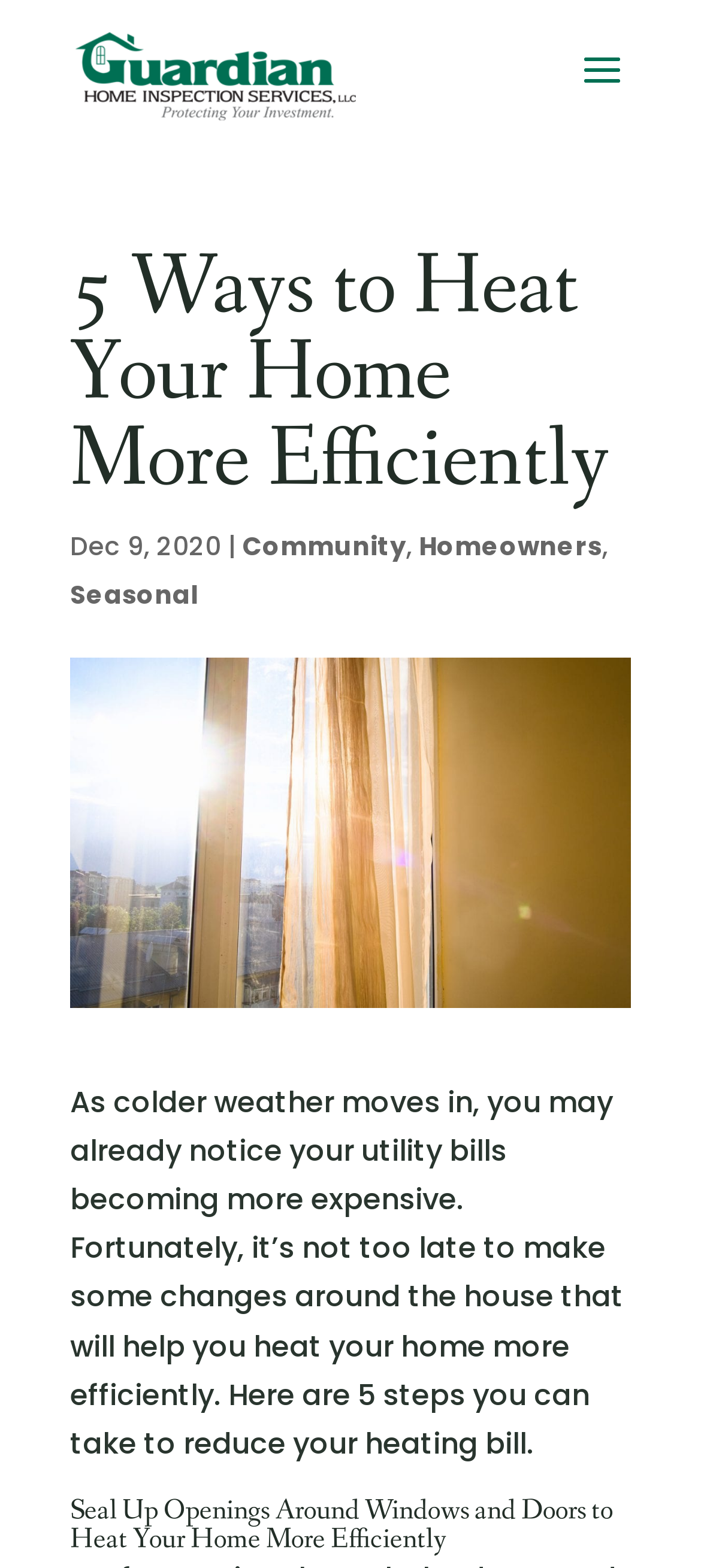What is the name of the company that wrote the article?
Could you please answer the question thoroughly and with as much detail as possible?

I found the company name by looking at the link element at the top of the page that says 'Guardian Home Inspection Services LLC' and also matches the image element with the same name.